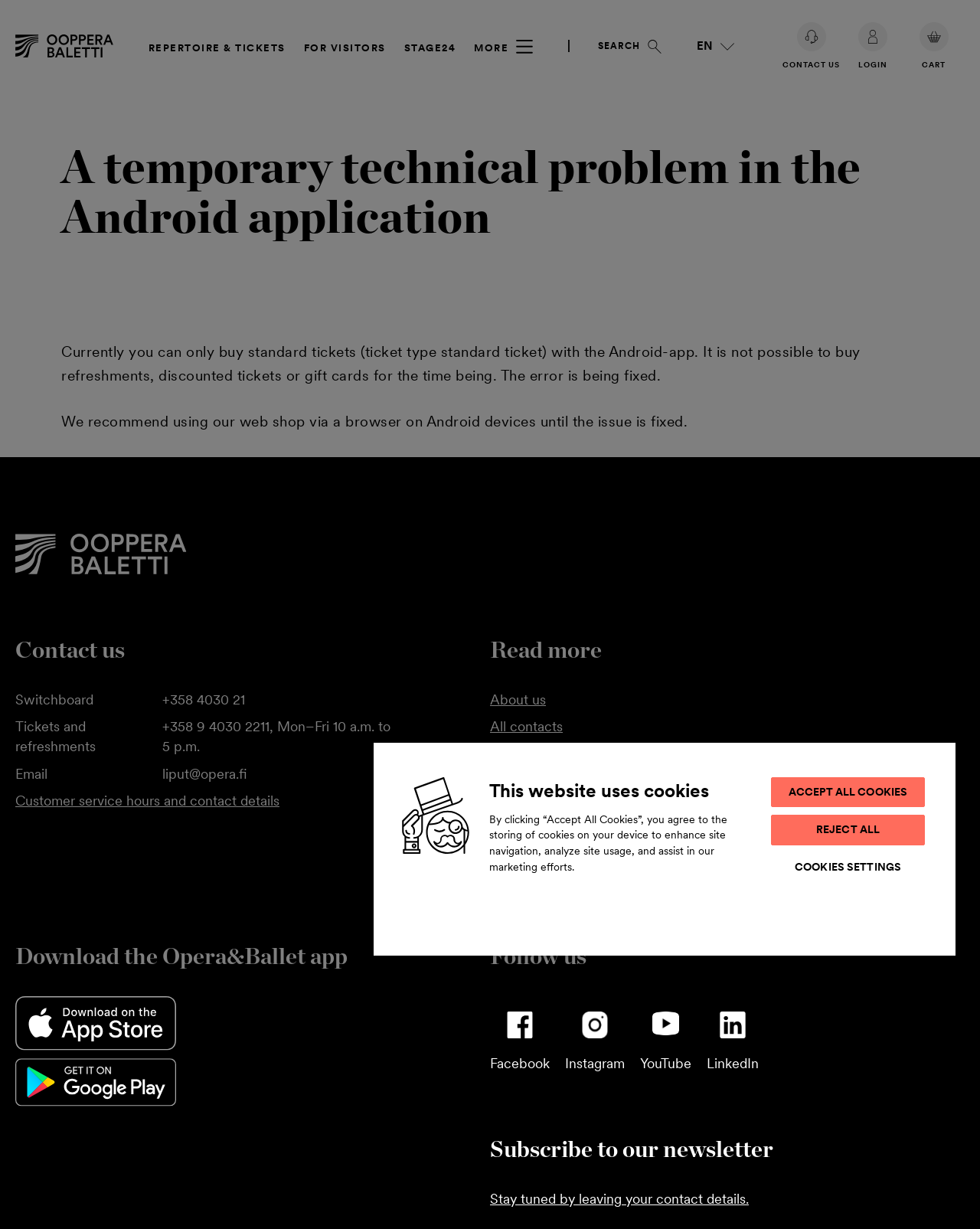Articulate a complete and detailed caption of the webpage elements.

The webpage is about a temporary technical problem in the Android application of the Finnish National Opera and Ballet. At the top, there is a navigation menu with four buttons: "REPERTOIRE & TICKETS", "FOR VISITORS", "STAGE24", and "MORE". Below the navigation menu, there is a search link and a language selection button. 

On the left side of the page, there is a main content area with a heading that states the technical problem. Below the heading, there is a paragraph explaining the issue and recommending the use of the web shop via a browser on Android devices until the issue is fixed. 

Underneath the paragraph, there is a "Contact us" section with a table containing contact information, including a switchboard phone number, tickets and refreshments phone number, and an email address. There is also a link to customer service hours and contact details.

On the right side of the page, there are several links to other sections of the website, including "About us", "All contacts", "Vacancies", "For the media", "Feedback", and "Performance database Encore". 

Further down the page, there is a section to download the Opera&Ballet app, with links to the App Store and Google Play. Below that, there is a "Follow us" section with links to the organization's social media profiles, including Facebook, Instagram, YouTube, and LinkedIn. 

At the very bottom of the page, there is a section to subscribe to the newsletter, with a link to leave contact details. There is also a cookie banner with a message about the website's use of cookies and buttons to accept, reject, or customize cookie settings.